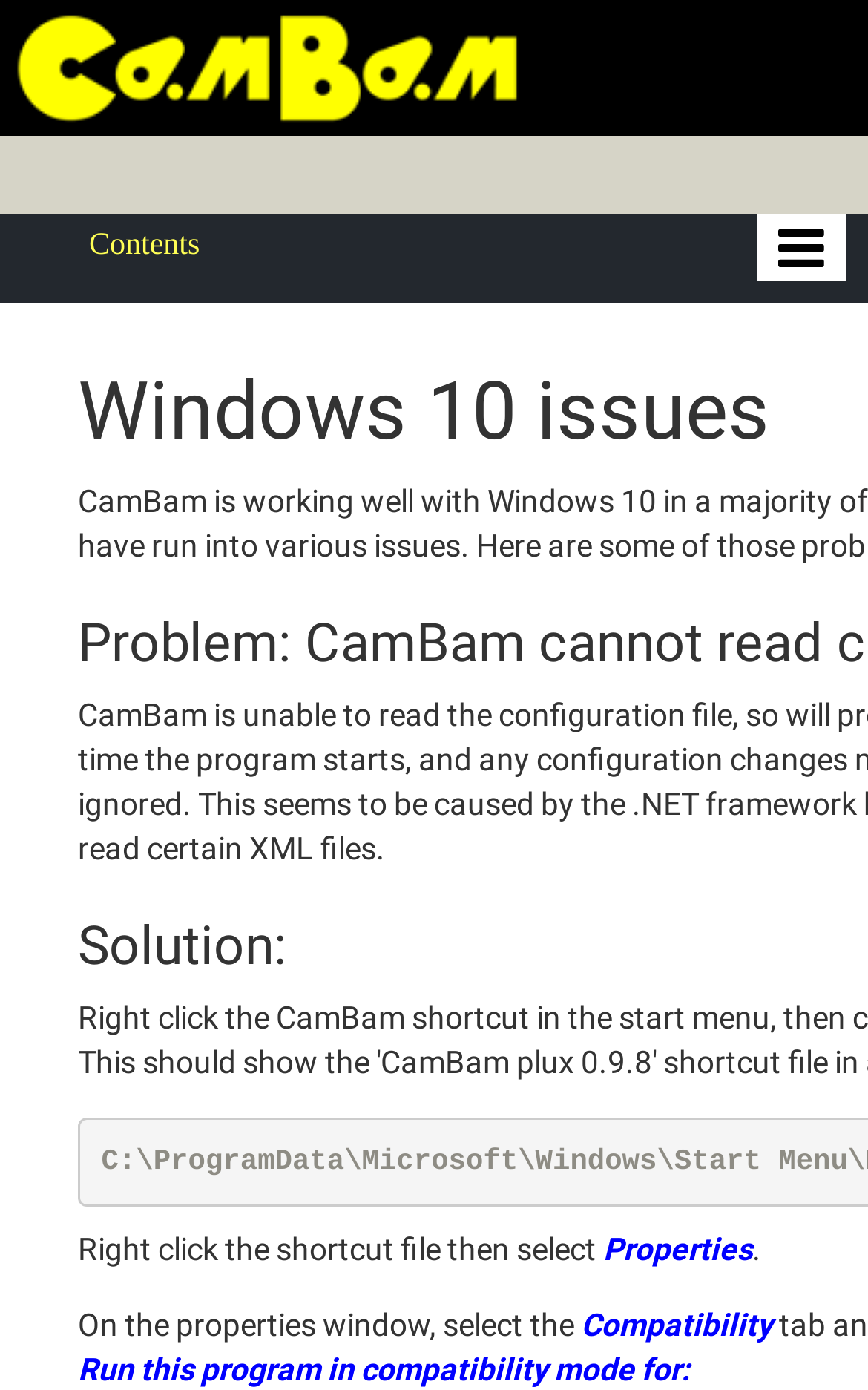Using the provided description: "Contents", find the bounding box coordinates of the corresponding UI element. The output should be four float numbers between 0 and 1, in the format [left, top, right, bottom].

[0.051, 0.138, 0.564, 0.218]